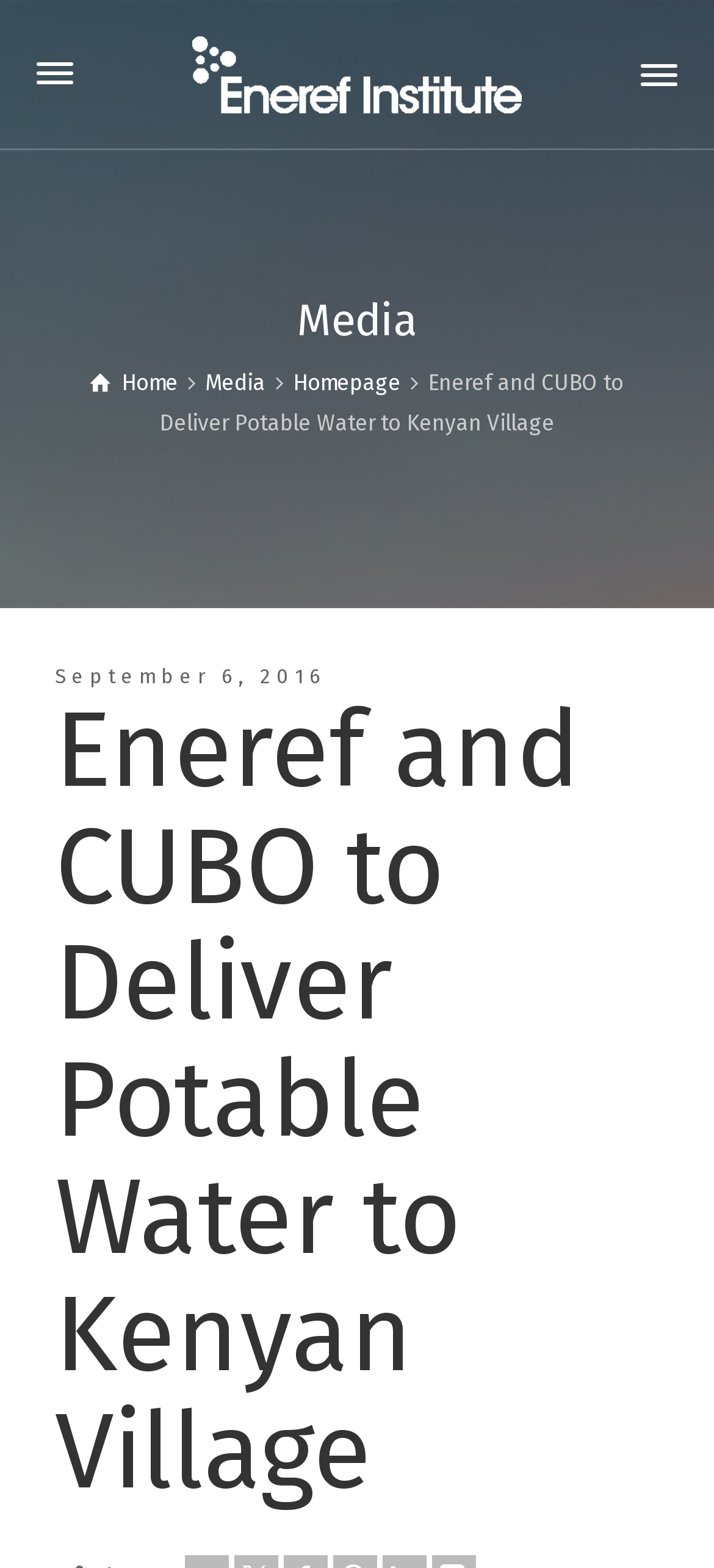Identify the bounding box coordinates for the UI element described as: "title="Eneref Institute"". The coordinates should be provided as four floats between 0 and 1: [left, top, right, bottom].

[0.269, 0.037, 0.731, 0.057]